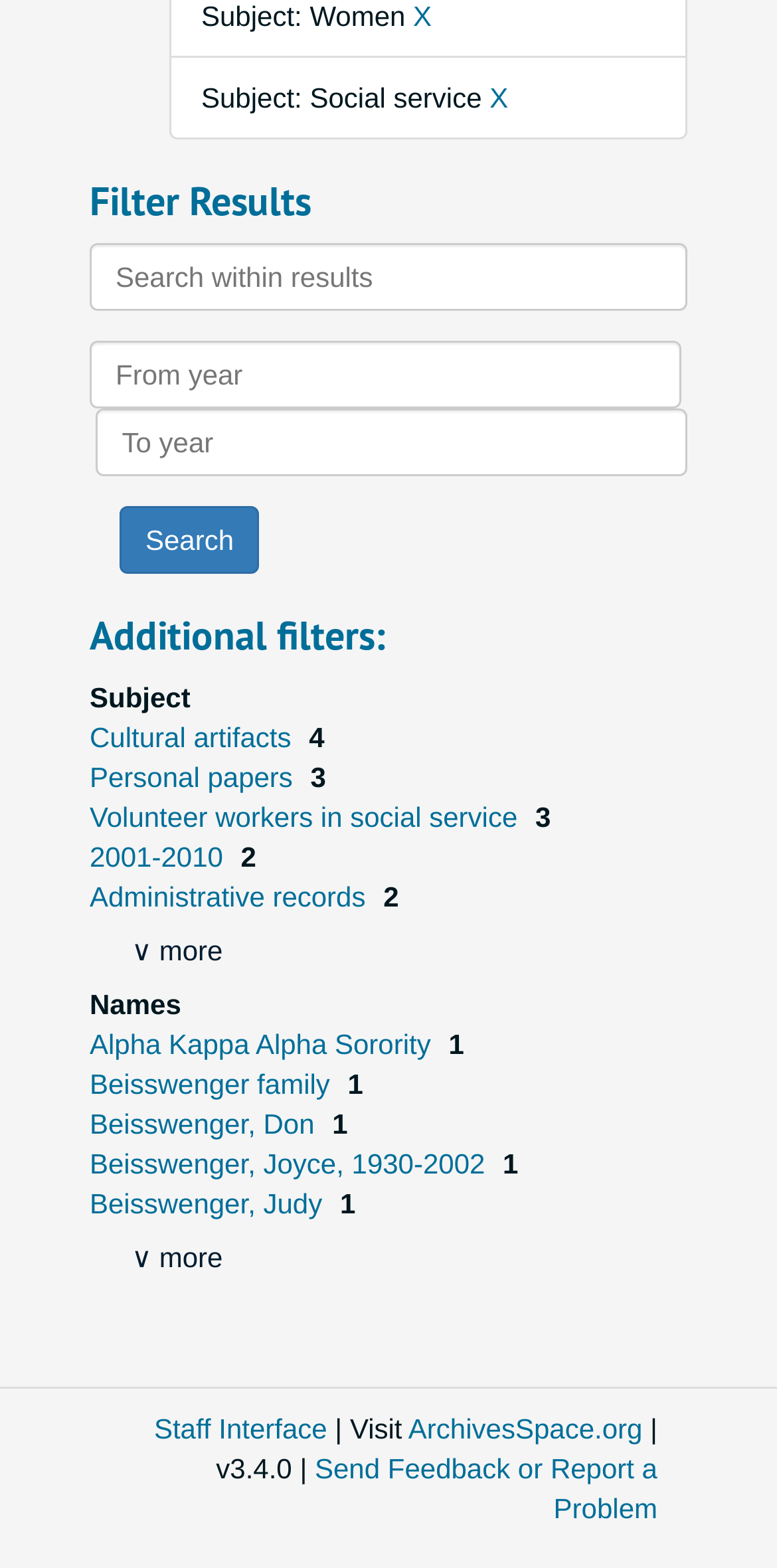Please identify the bounding box coordinates of the region to click in order to complete the task: "Visit YouTube channel". The coordinates must be four float numbers between 0 and 1, specified as [left, top, right, bottom].

None